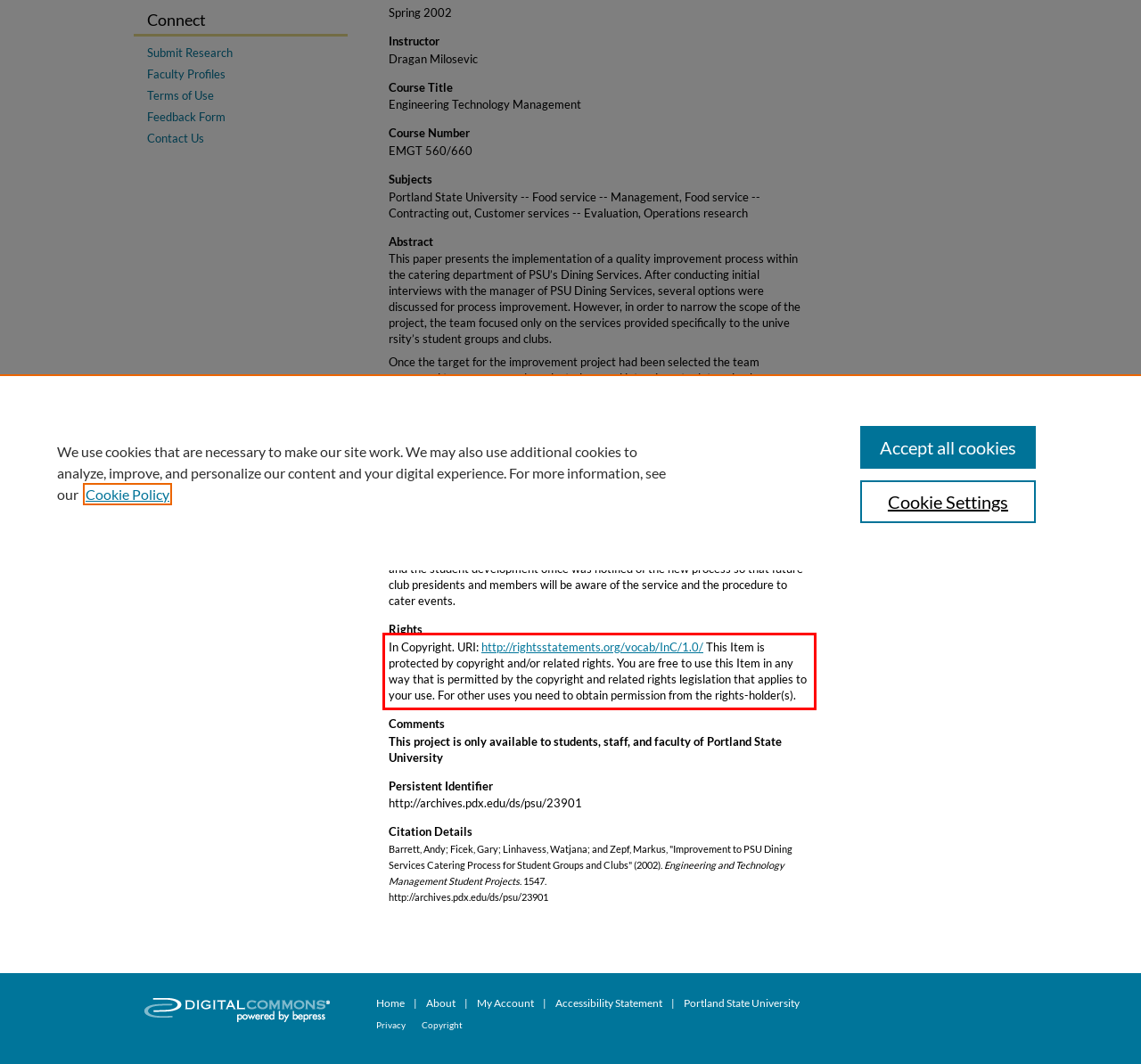Please look at the screenshot provided and find the red bounding box. Extract the text content contained within this bounding box.

In Copyright. URI: http://rightsstatements.org/vocab/InC/1.0/ This Item is protected by copyright and/or related rights. You are free to use this Item in any way that is permitted by the copyright and related rights legislation that applies to your use. For other uses you need to obtain permission from the rights-holder(s).